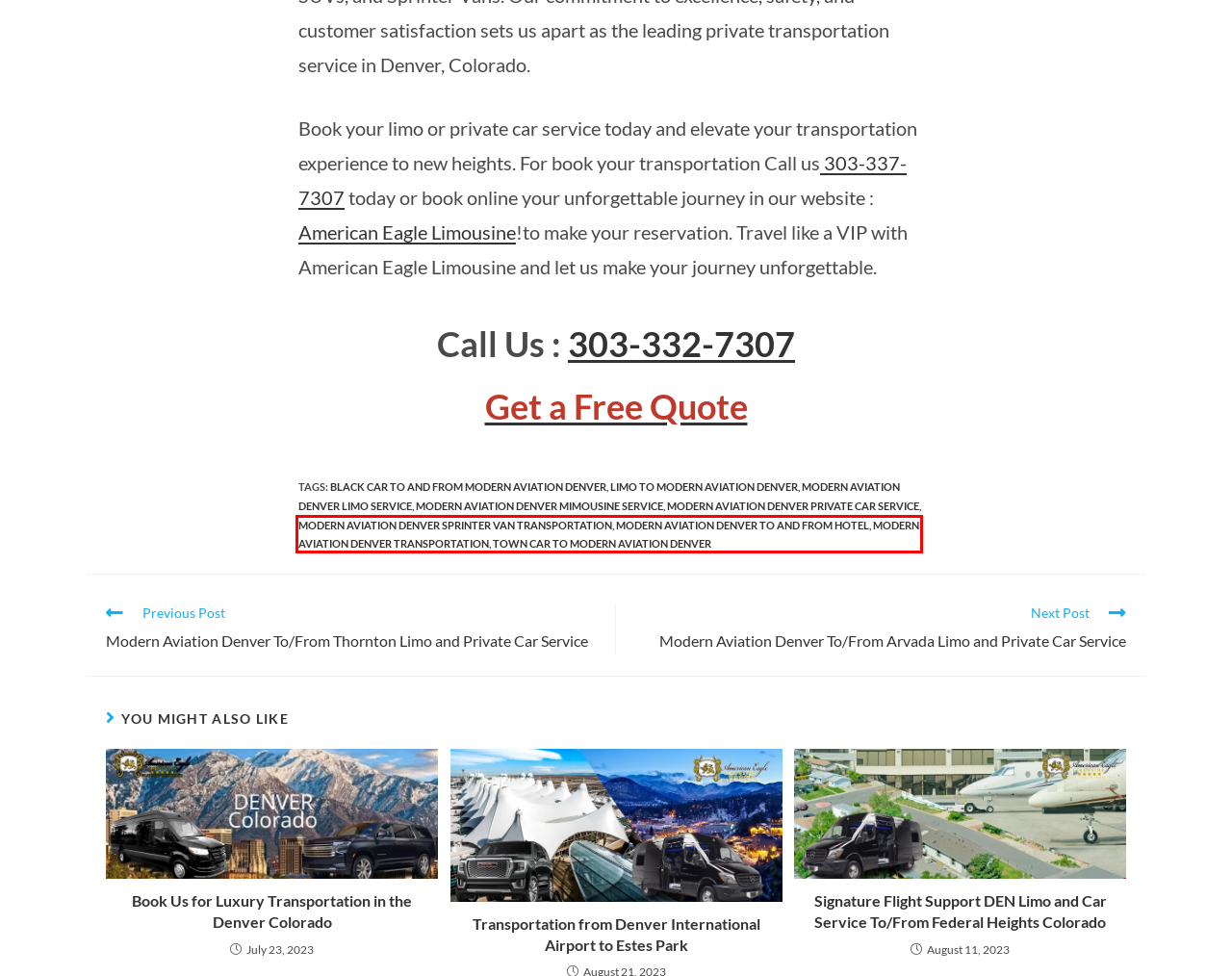Given a screenshot of a webpage with a red rectangle bounding box around a UI element, select the best matching webpage description for the new webpage that appears after clicking the highlighted element. The candidate descriptions are:
A. Modern Aviation Denver To/From Arvada Limo and Private Car Service
B. Black Car To and From Modern Aviation Denver - Denver Limo
C. Modern Aviation Denver To/From Thornton Limo and Private Car Service
D. Modern Aviation Denver Transportation - Denver Limo
E. Modern Aviation Denver Mimousine Service - Denver Limo
F. Modern Aviation Denver Sprinter Van Transportation - Denver Limo
G. Modern Aviation Denver Limo Service - Denver Limo
H. Modern Aviation Denver To and From Hotel - Denver Limo

D